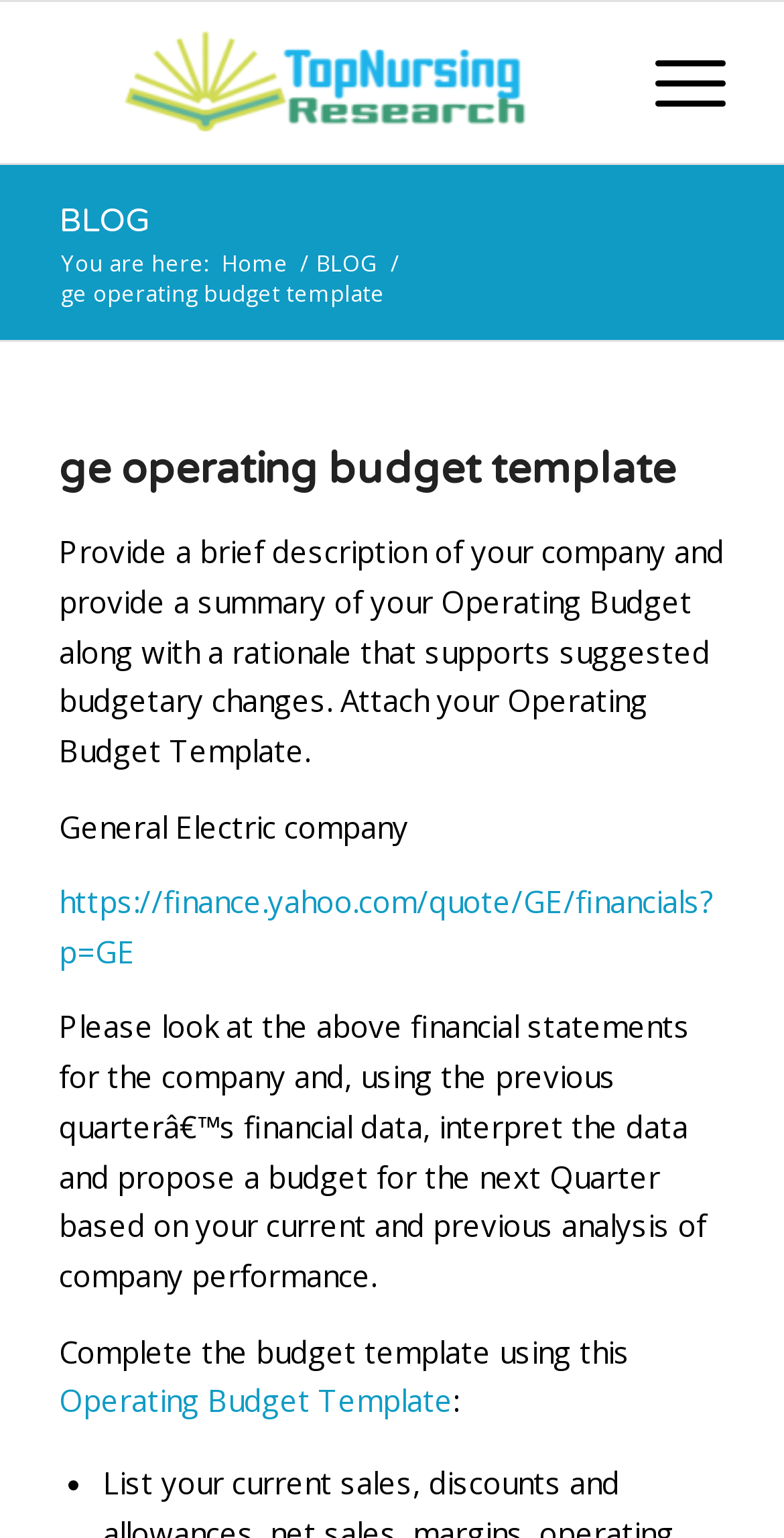With reference to the image, please provide a detailed answer to the following question: What is the source of the financial data?

The source of the financial data is Yahoo Finance, as indicated by the link 'https://finance.yahoo.com/quote/GE/financials?p=GE' provided in the text.